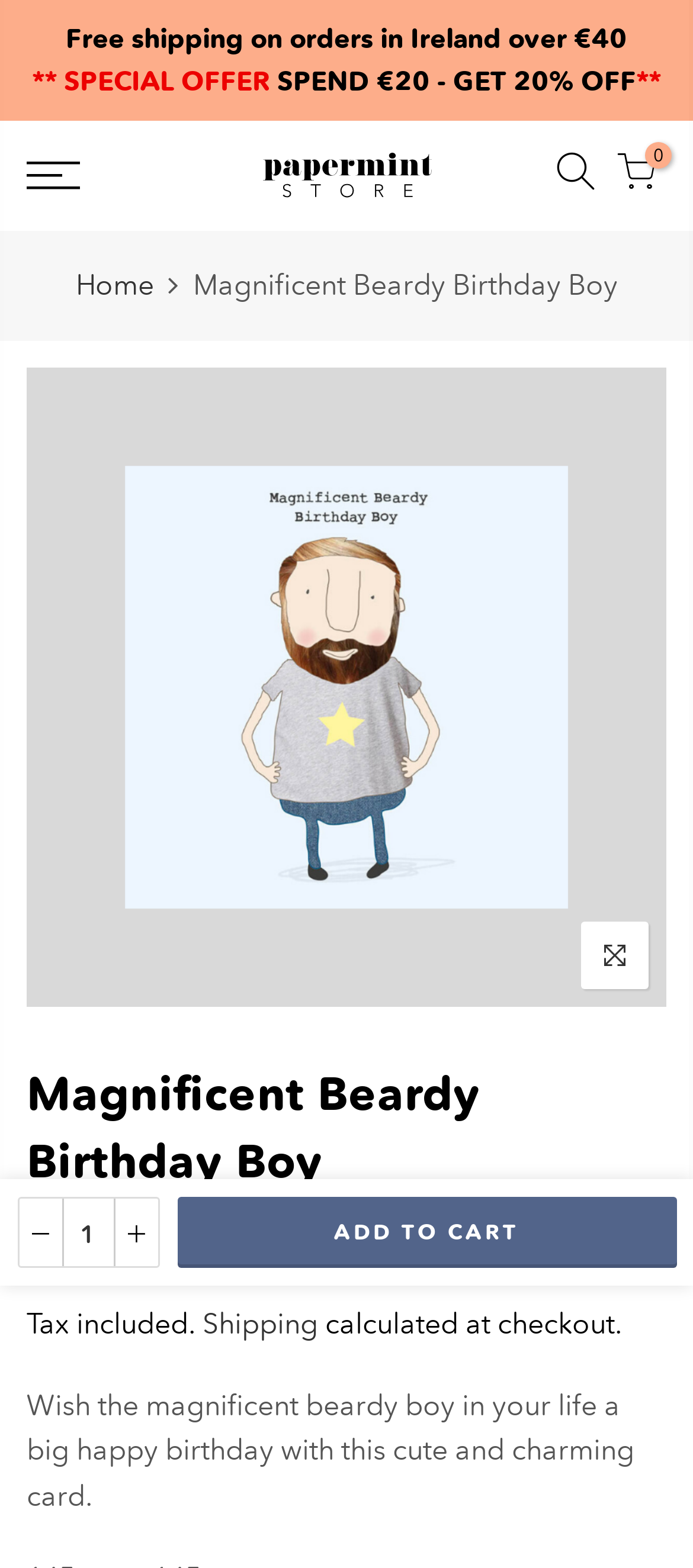Kindly determine the bounding box coordinates for the clickable area to achieve the given instruction: "Click the heart icon".

[0.163, 0.764, 0.227, 0.81]